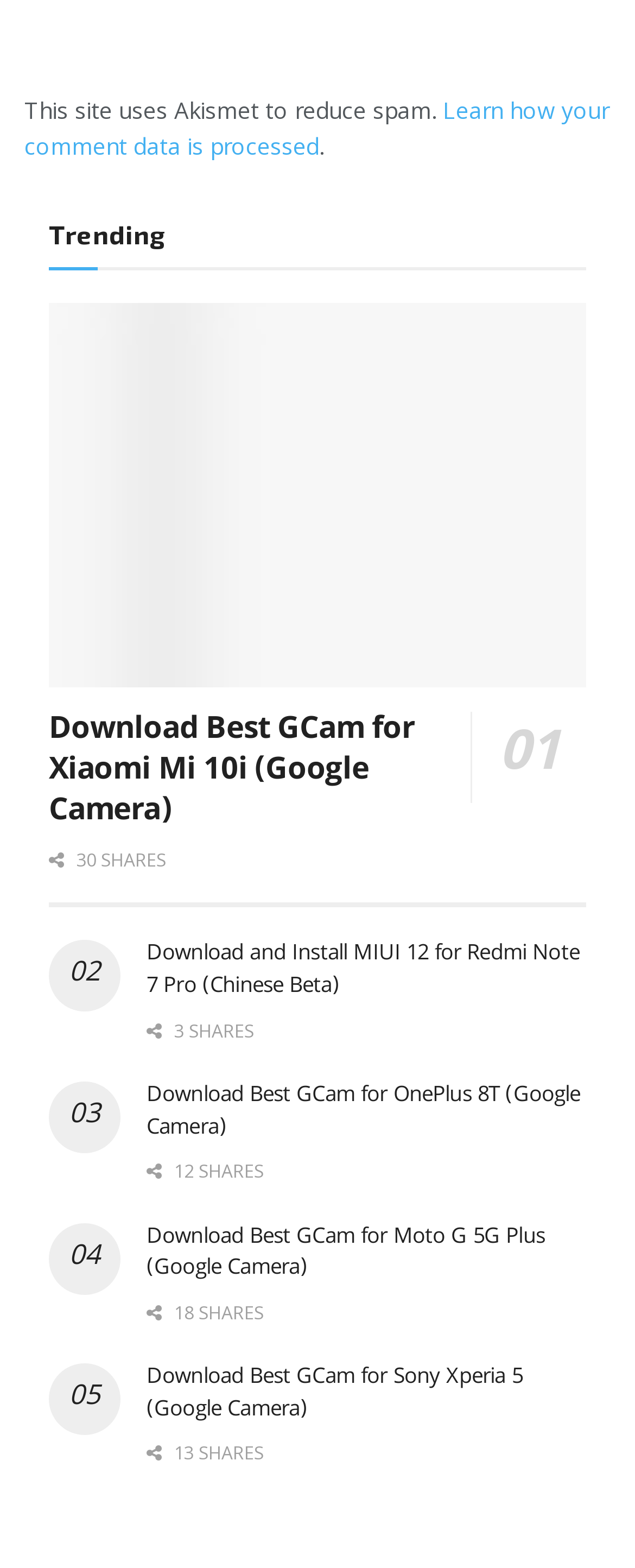Please specify the bounding box coordinates of the region to click in order to perform the following instruction: "View trending article about Best GCam for Xiaomi Mi 10i".

[0.077, 0.193, 0.923, 0.438]